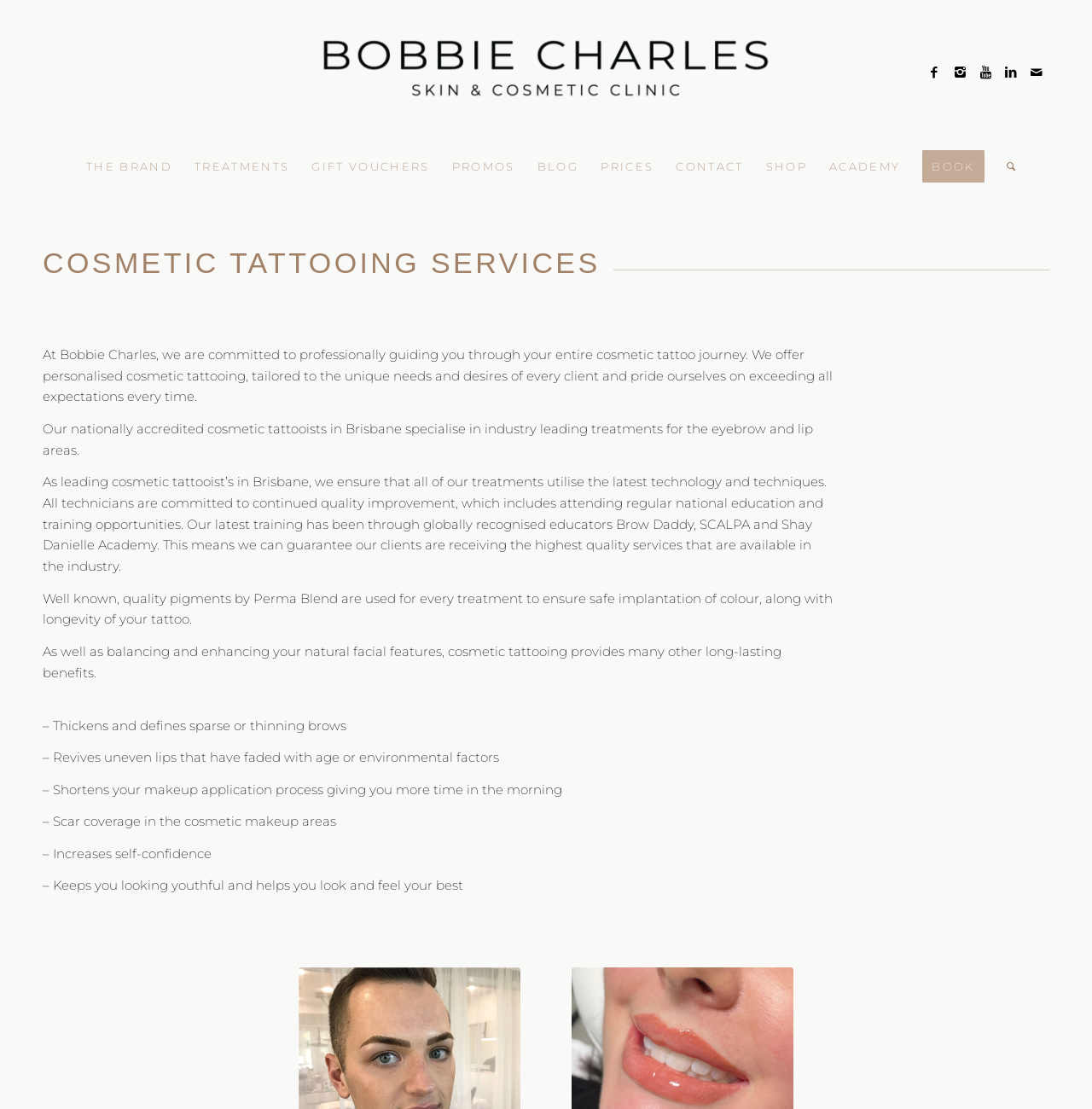Find the bounding box coordinates of the element to click in order to complete this instruction: "Visit the ACADEMY page". The bounding box coordinates must be four float numbers between 0 and 1, denoted as [left, top, right, bottom].

[0.749, 0.131, 0.835, 0.169]